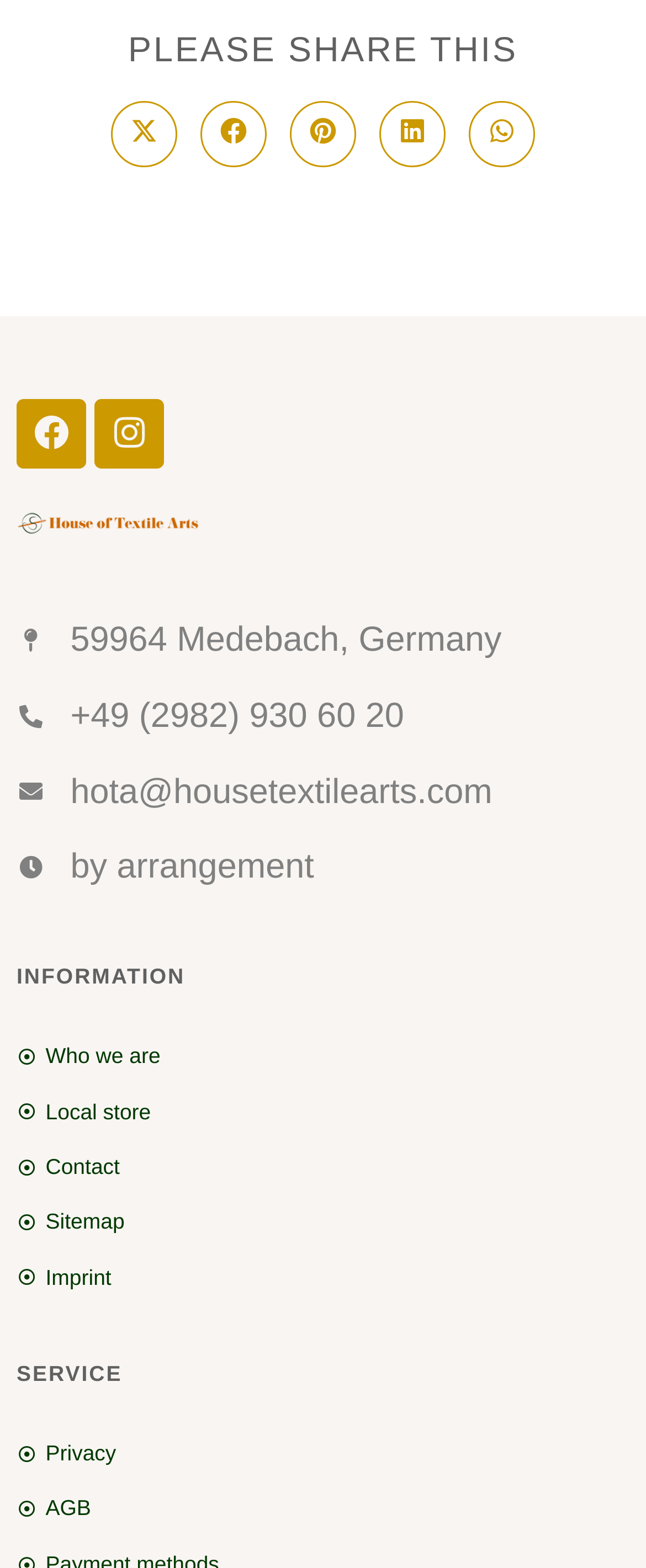Could you highlight the region that needs to be clicked to execute the instruction: "View privacy policy"?

[0.026, 0.915, 0.974, 0.939]